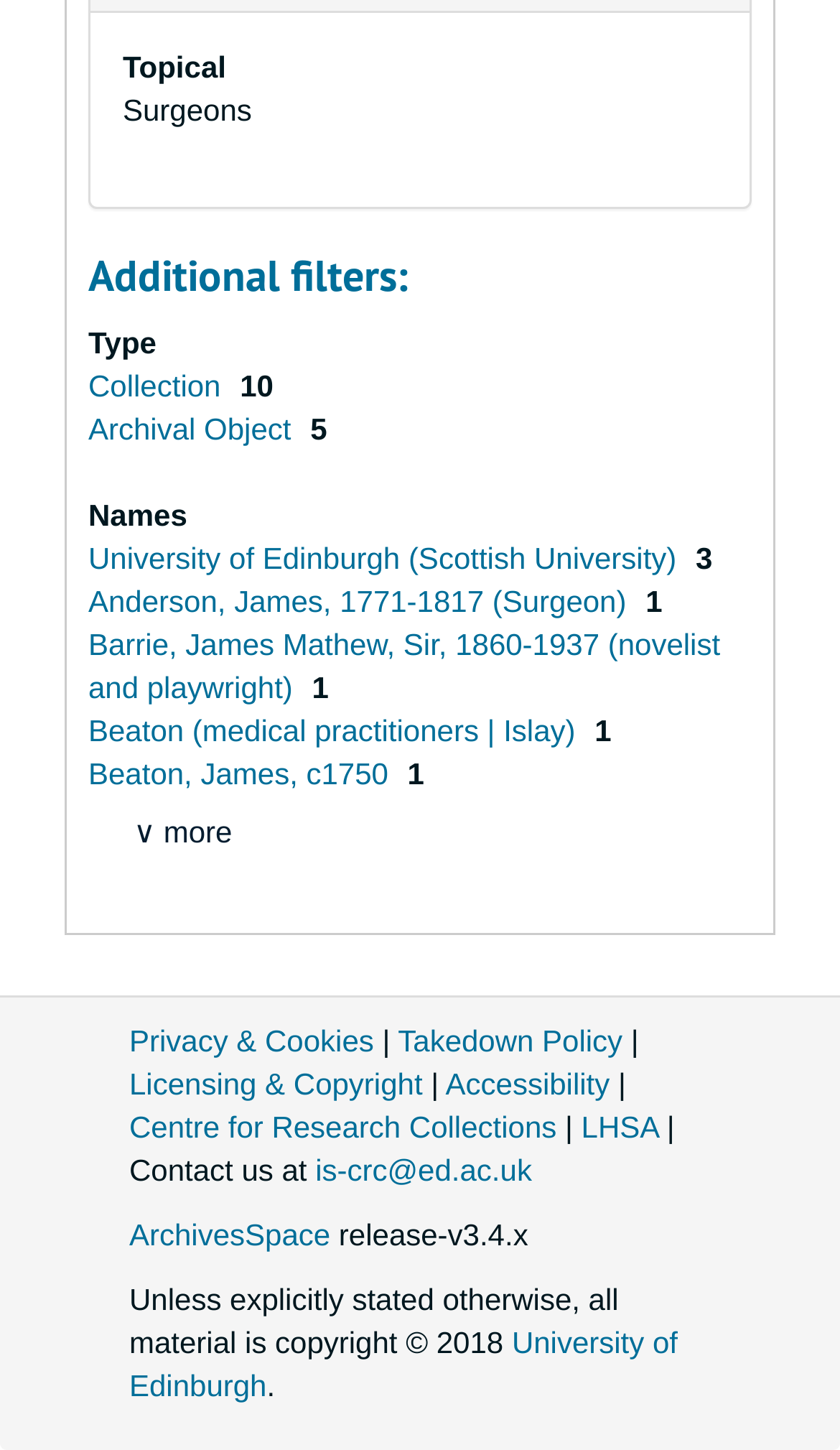Specify the bounding box coordinates of the area to click in order to execute this command: 'Read recent posts'. The coordinates should consist of four float numbers ranging from 0 to 1, and should be formatted as [left, top, right, bottom].

None